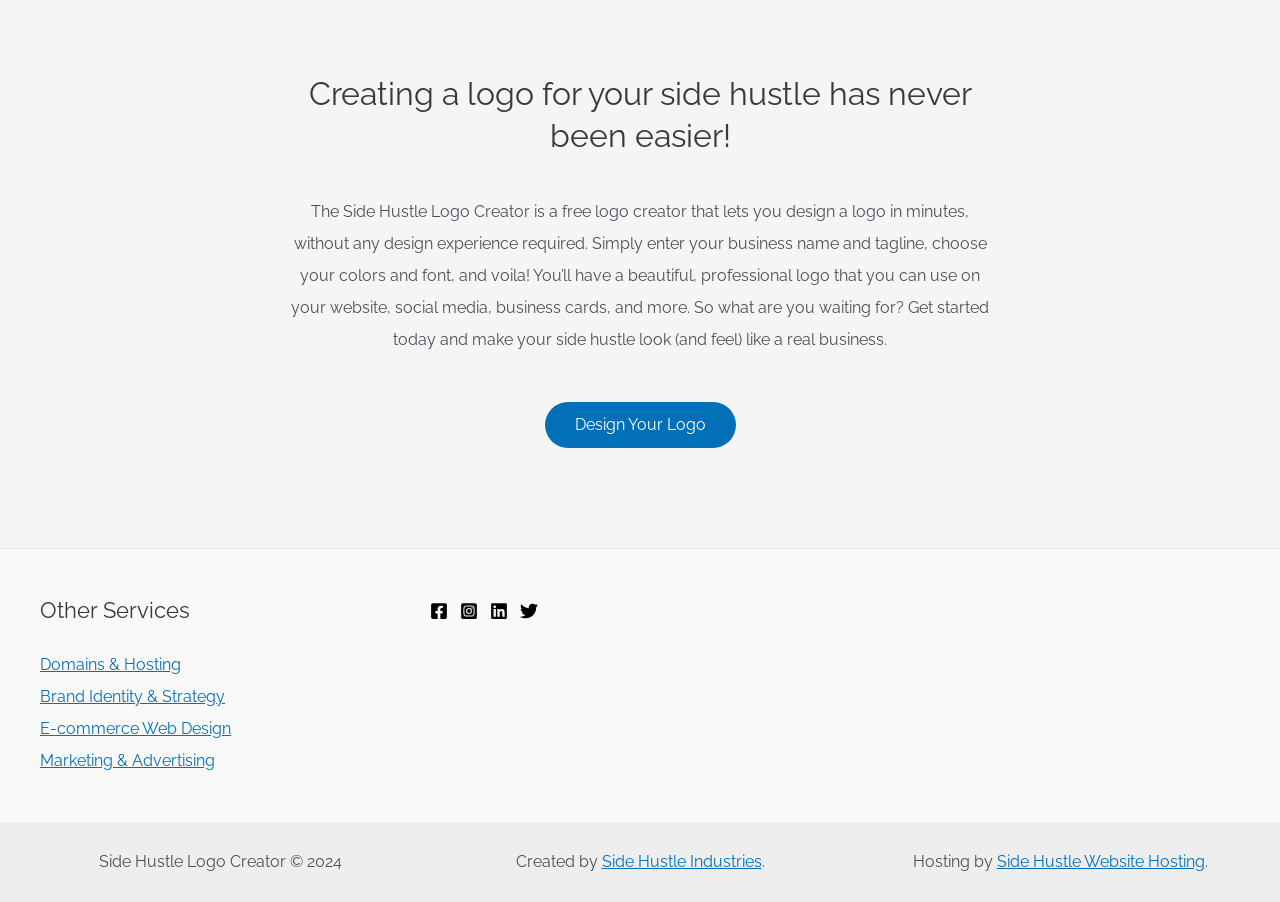Predict the bounding box of the UI element based on this description: "carolt71".

None